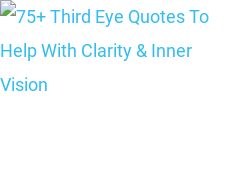Elaborate on all the key elements and details present in the image.

The image is related to an article titled "75+ Third Eye Quotes To Help With Clarity & Inner Vision." This piece aims to inspire readers by sharing insightful quotes that encourage clarity of thought and inner vision. The article likely explores concepts surrounding spiritual awakening and the significance of the third eye in gaining deeper understanding and perception. Accompanying the article is a heading that highlights the purpose and content of the quotes, inviting readers to delve into the wisdom and guidance offered.